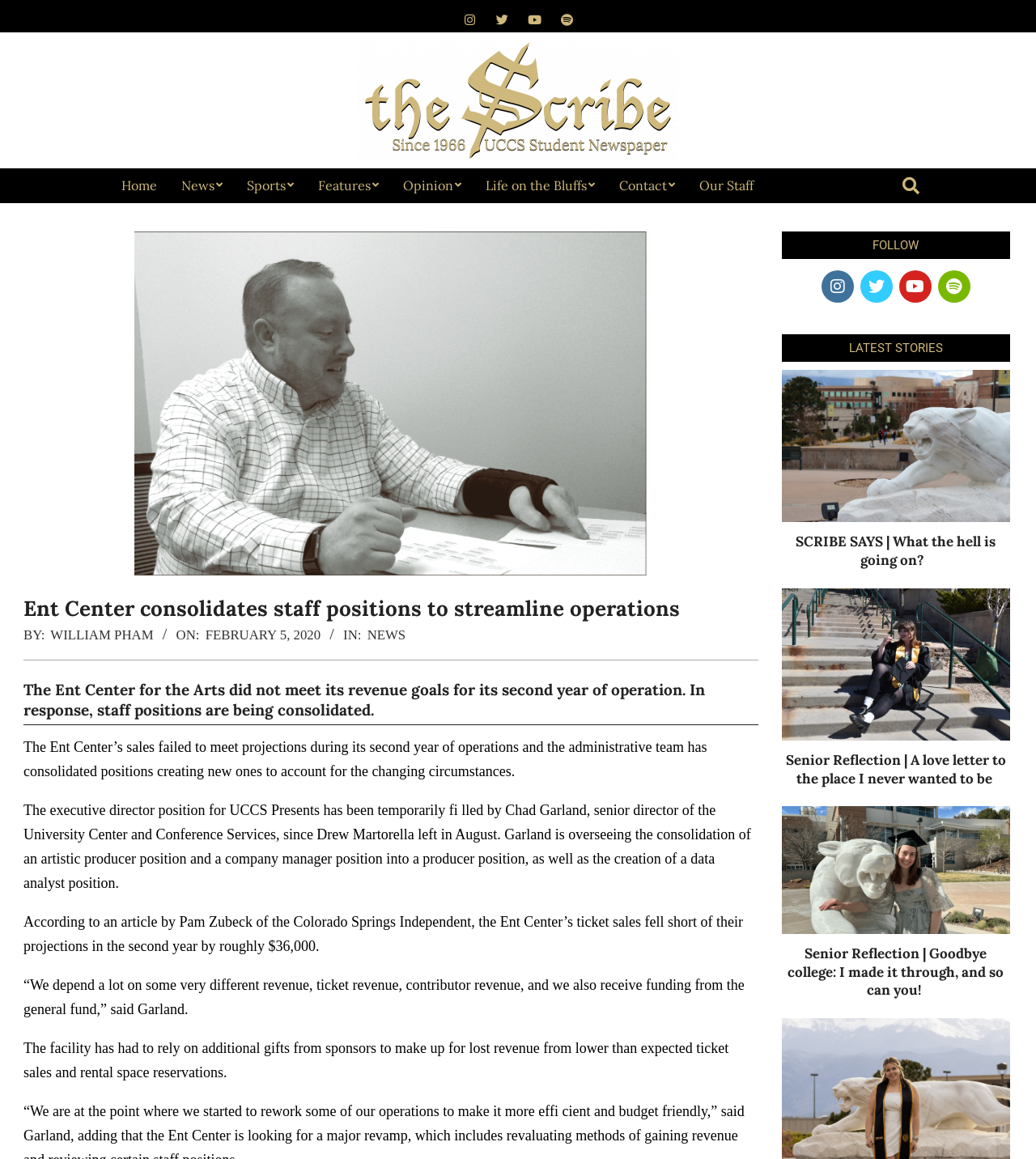Who is the author of the article?
Answer the question with as much detail as possible.

I found the answer by looking at the byline of the article, which is located below the title of the article and says 'BY: WILLIAM PHAM'.